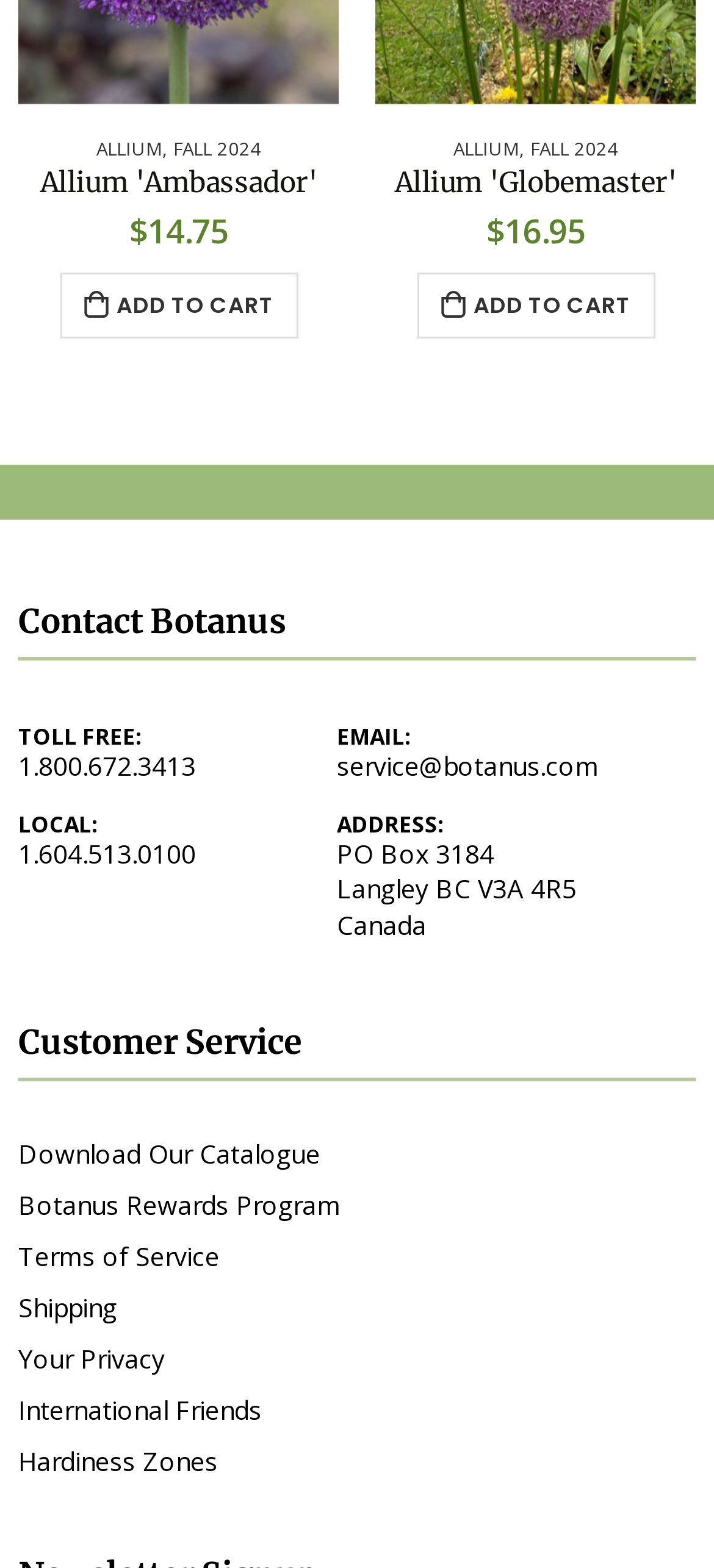Please examine the image and answer the question with a detailed explanation:
What is the price of Allium 'Ambassador'?

The price of Allium 'Ambassador' can be found next to the product name, which is $14.75.